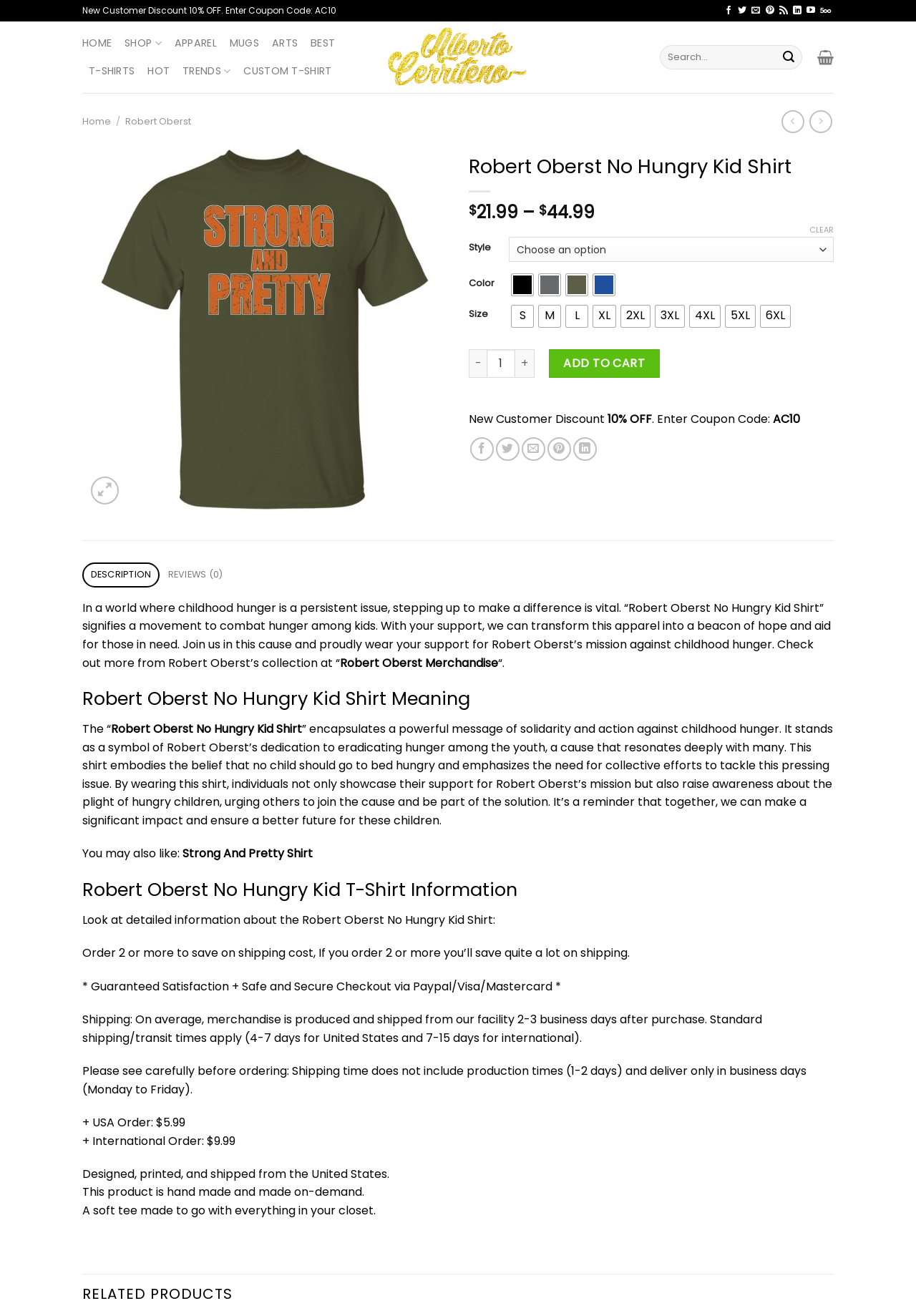Determine the bounding box coordinates of the clickable element to complete this instruction: "Add the Robert Oberst No Hungry Kid Shirt to cart". Provide the coordinates in the format of four float numbers between 0 and 1, [left, top, right, bottom].

[0.599, 0.265, 0.72, 0.287]